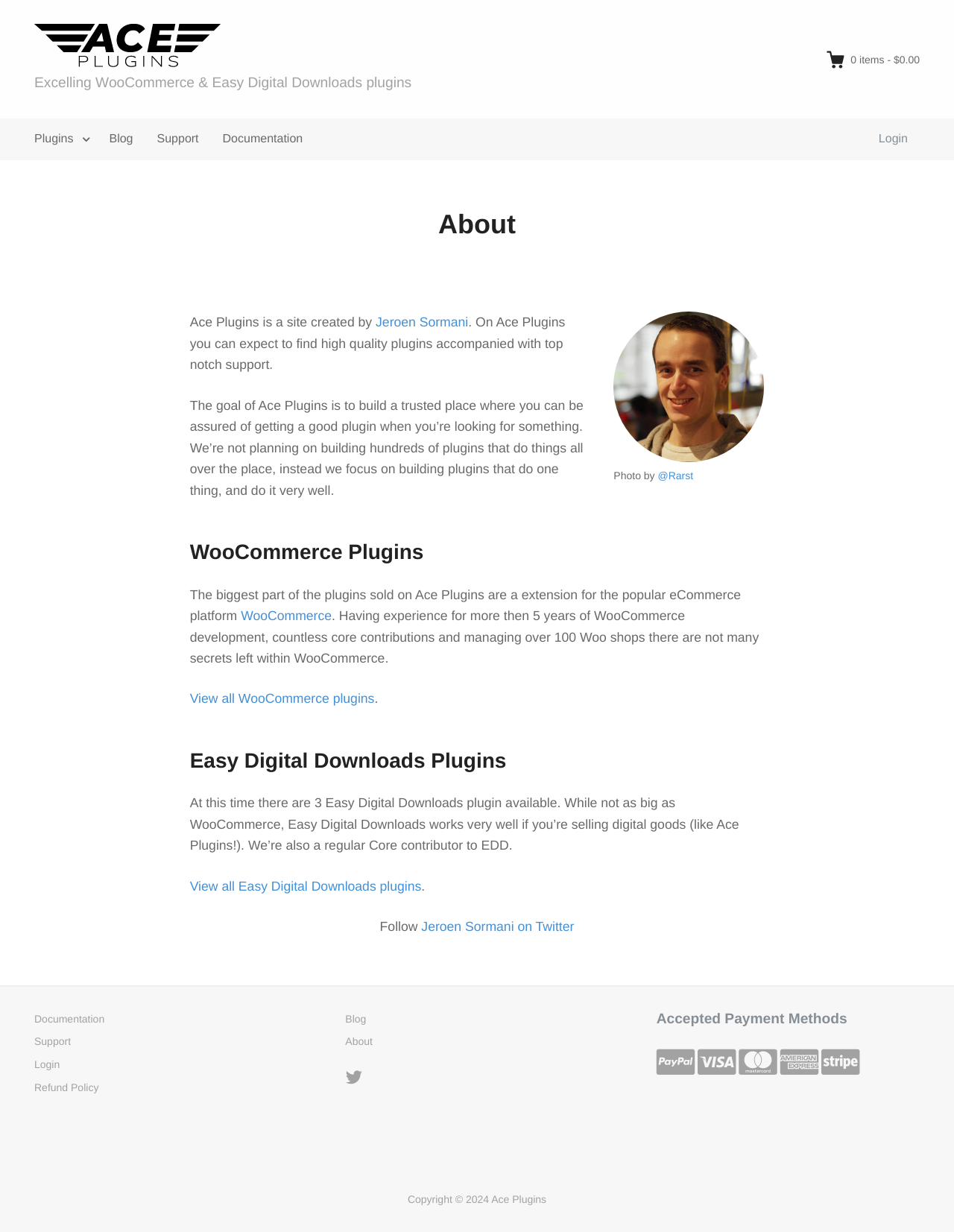Identify the bounding box coordinates of the part that should be clicked to carry out this instruction: "Follow Jeroen Sormani on Twitter".

[0.442, 0.746, 0.602, 0.758]